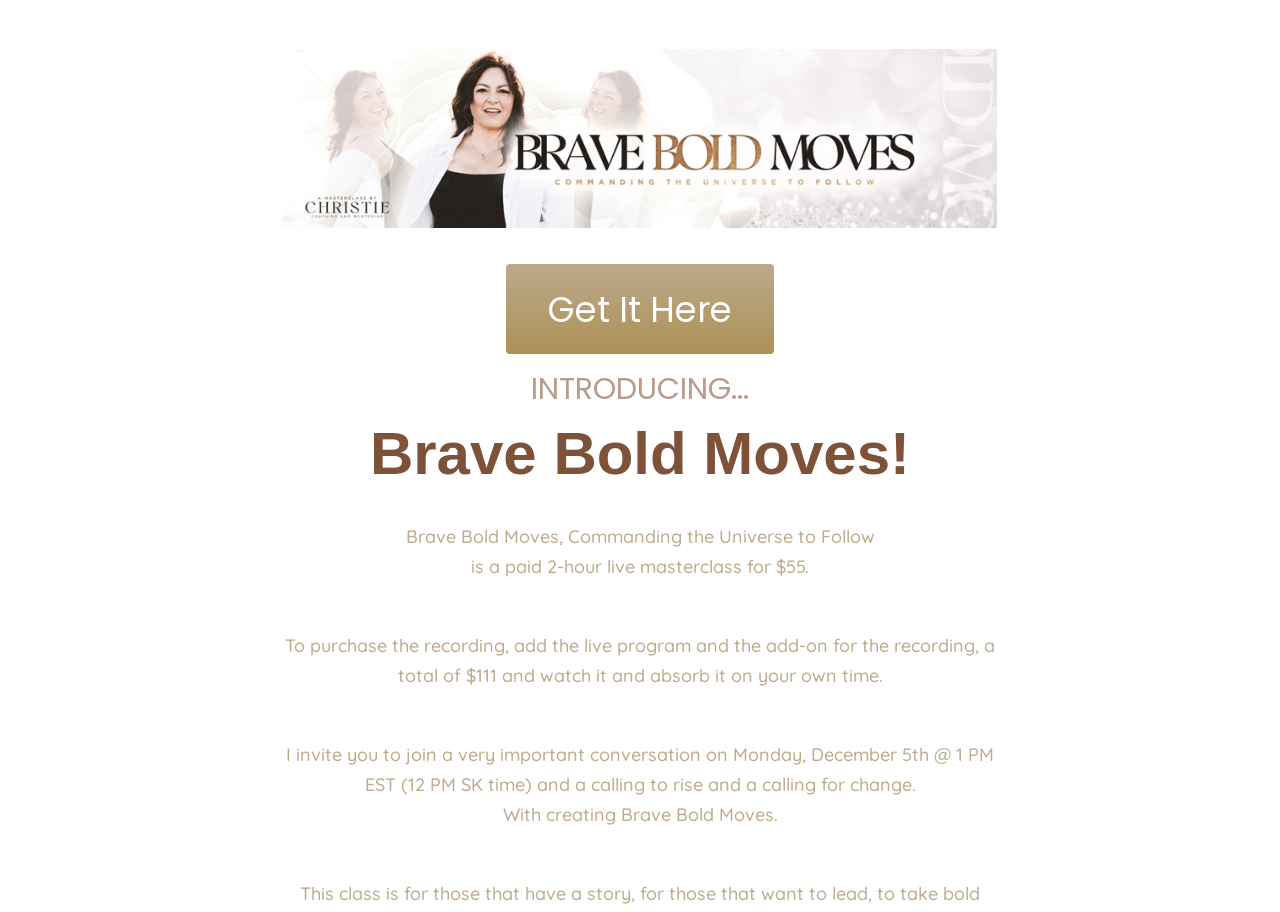What is the action encouraged by the webpage?
Please answer the question with a single word or phrase, referencing the image.

Join the conversation